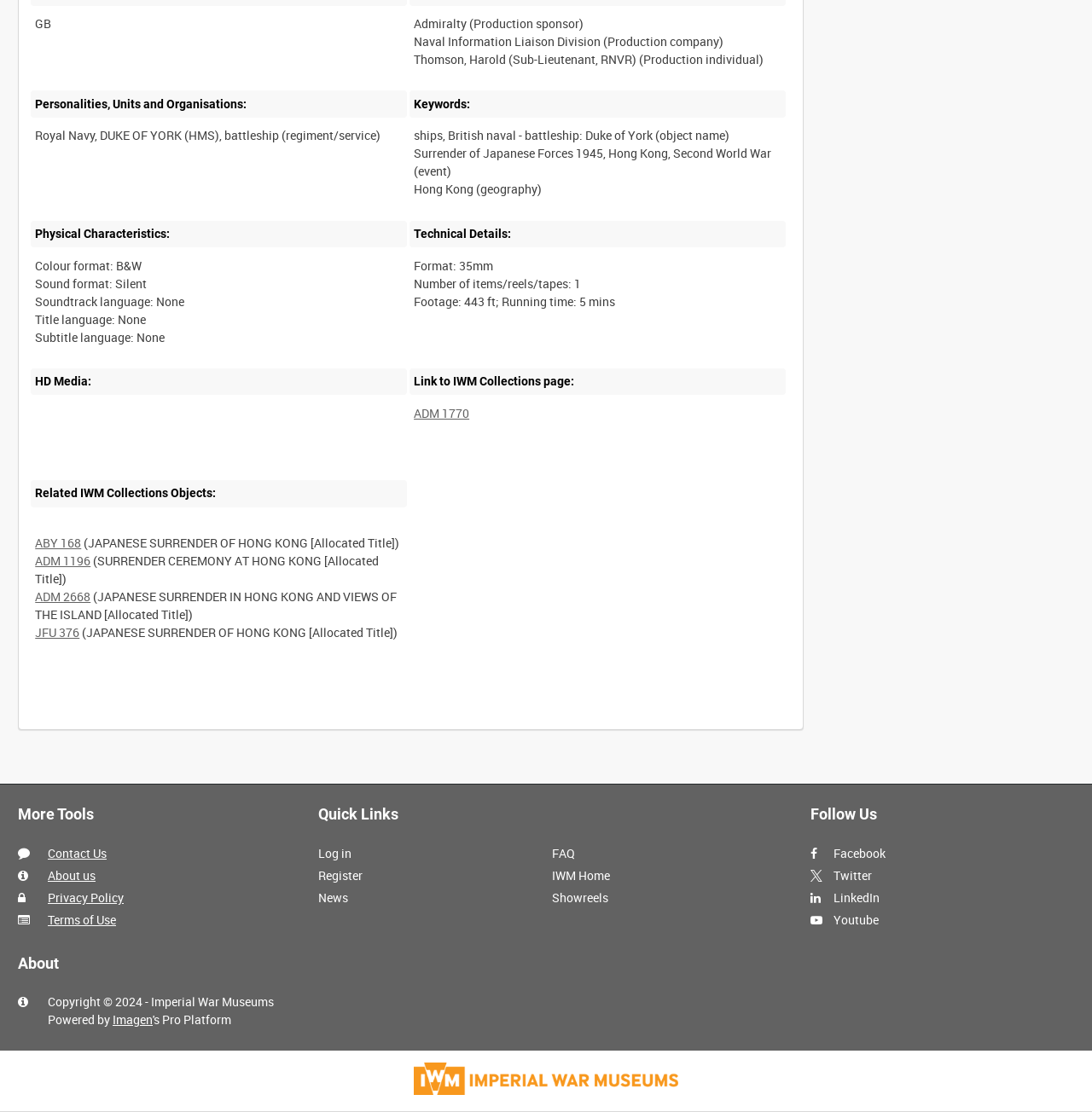Can you determine the bounding box coordinates of the area that needs to be clicked to fulfill the following instruction: "Follow IWM on Facebook"?

[0.742, 0.76, 0.811, 0.774]